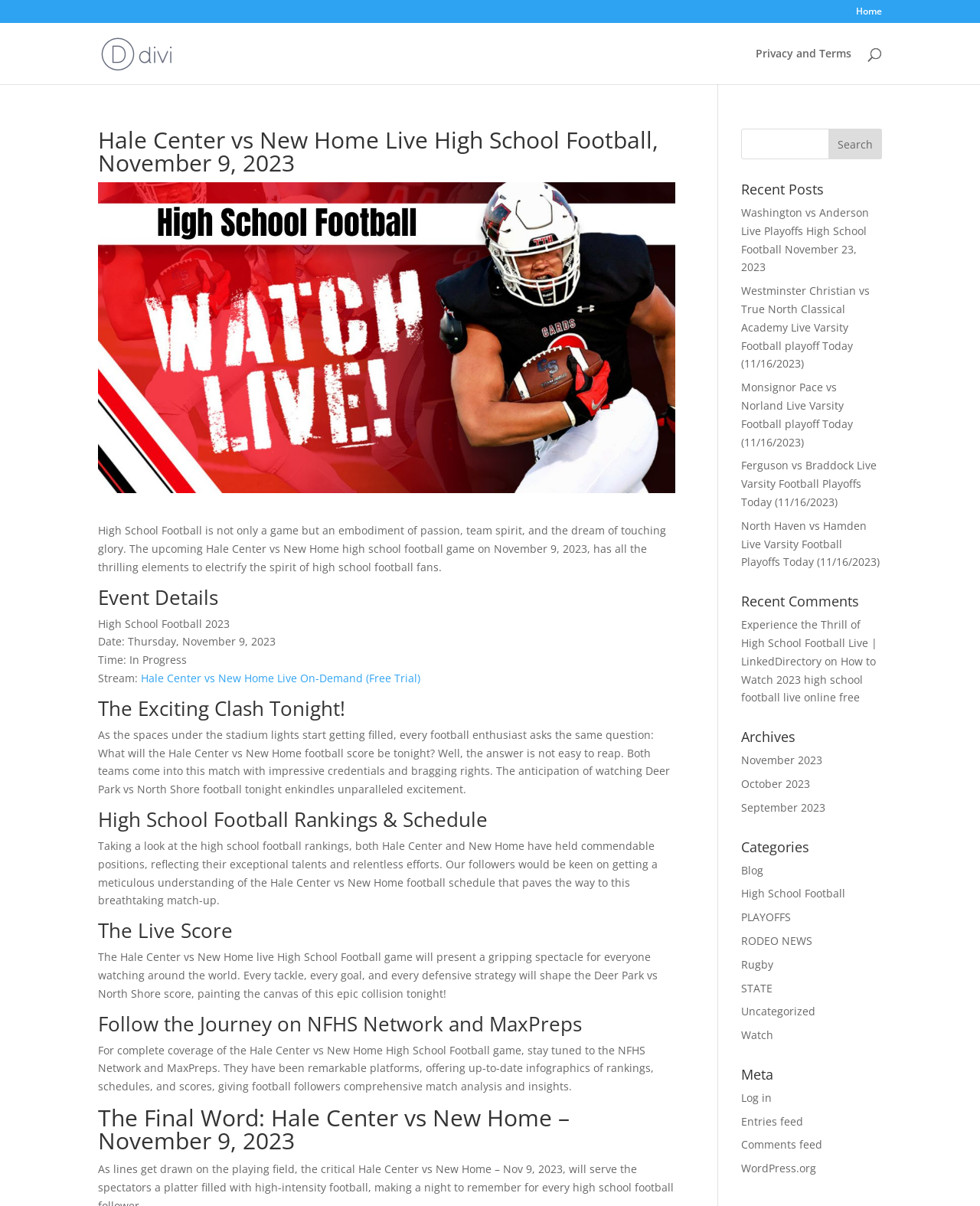What is the date of the Hale Center vs New Home high school football game?
Deliver a detailed and extensive answer to the question.

I found the answer by looking at the 'Event Details' section, where it says 'Date: Thursday, November 9, 2023'.